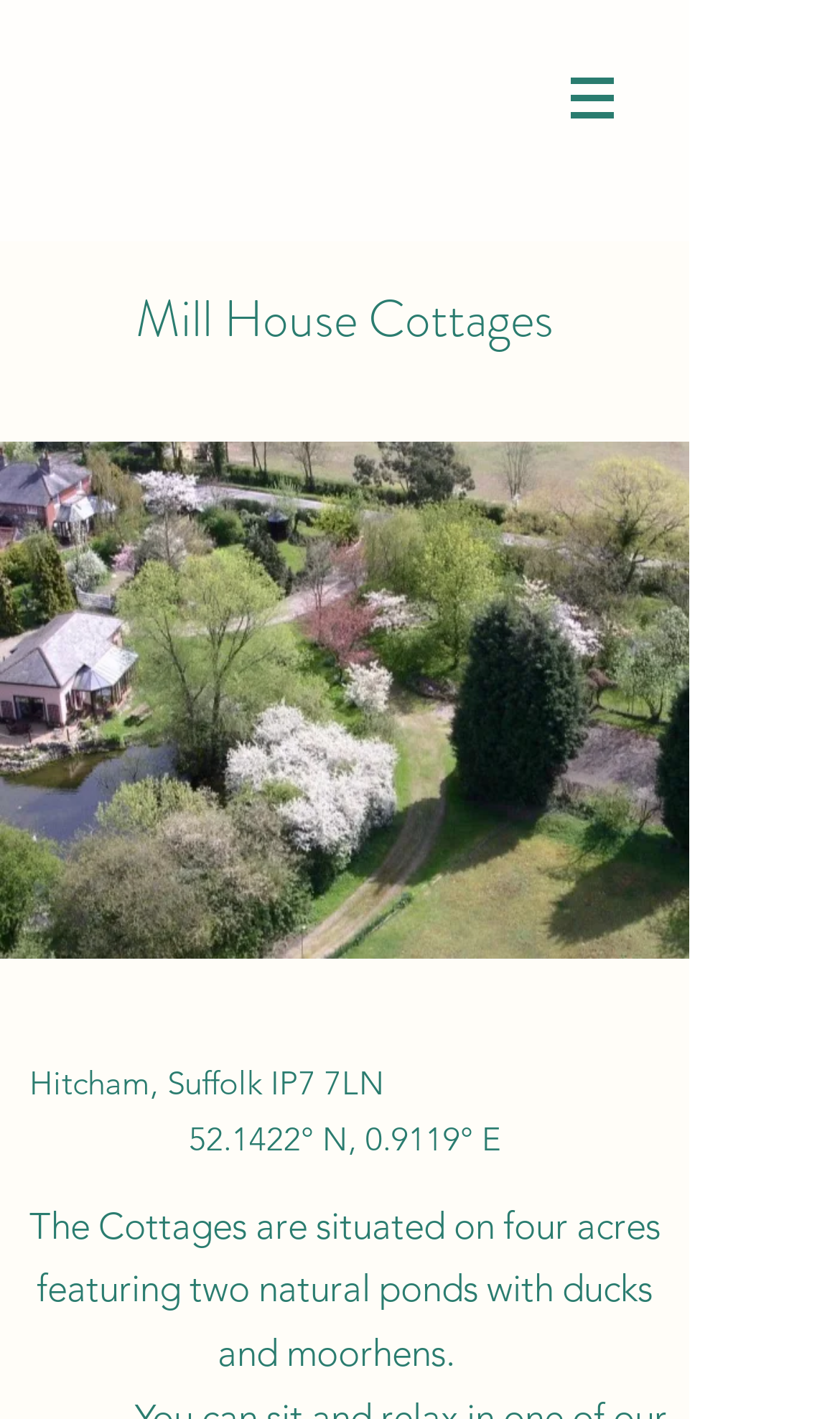What is the image on the webpage?
Please provide a comprehensive and detailed answer to the question.

I inferred that the image on the webpage is a cottage by looking at the context of the webpage, which is about Mill House Cottages, and the image is likely to be a representation of the cottages.